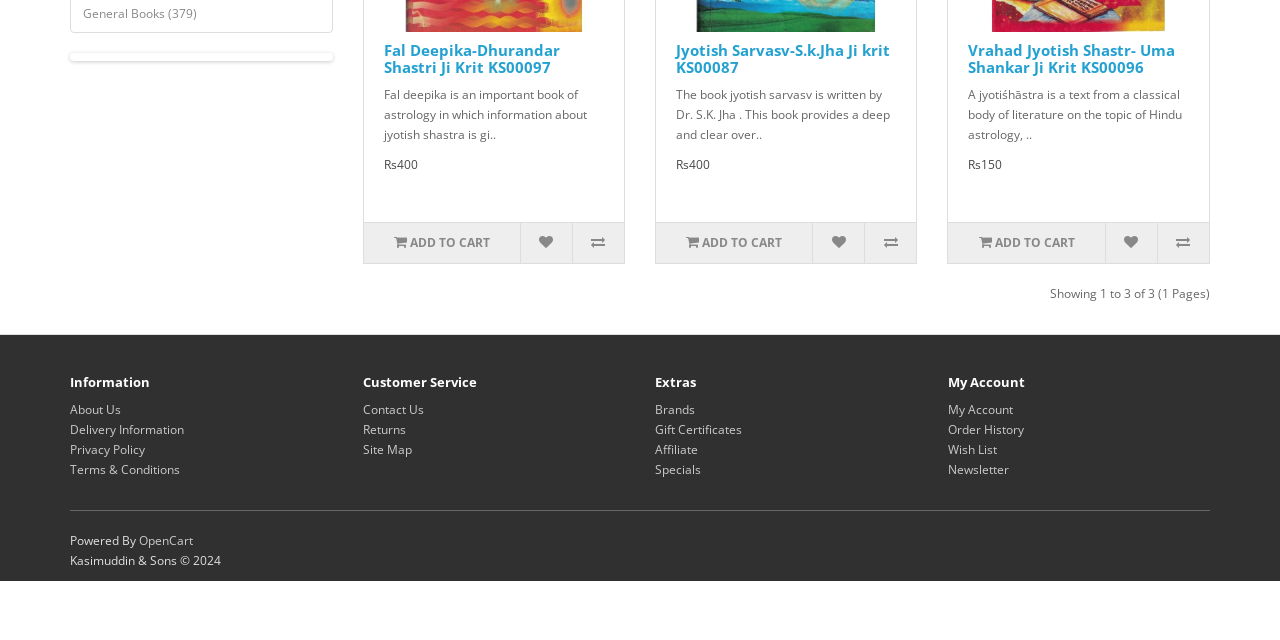From the webpage screenshot, predict the bounding box of the UI element that matches this description: "Brands".

[0.512, 0.626, 0.543, 0.653]